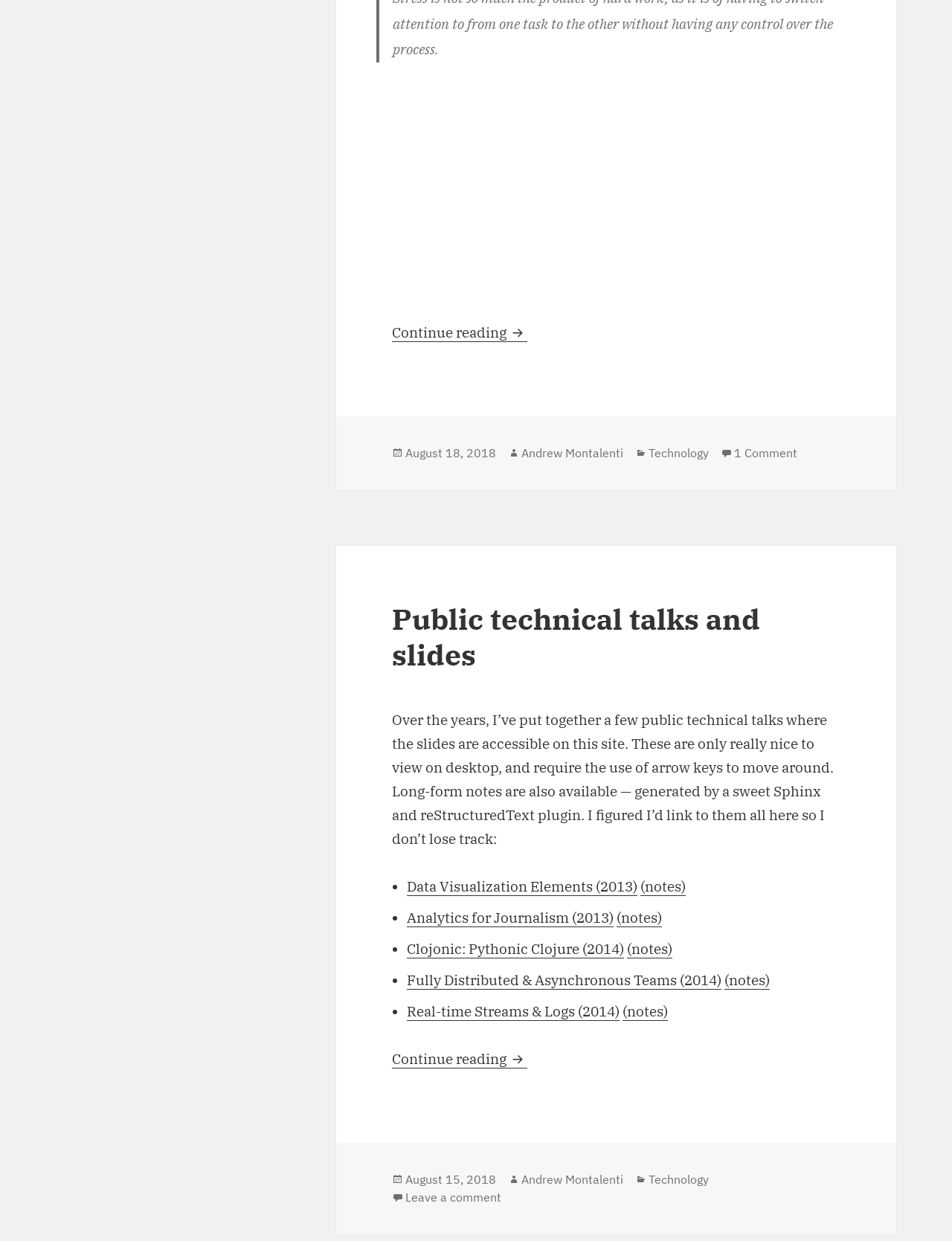What is the name of the author of the articles?
Answer the question with as much detail as you can, using the image as a reference.

I found the author's name by looking at the footer section of both articles, where it says 'Author Andrew Montalenti'.